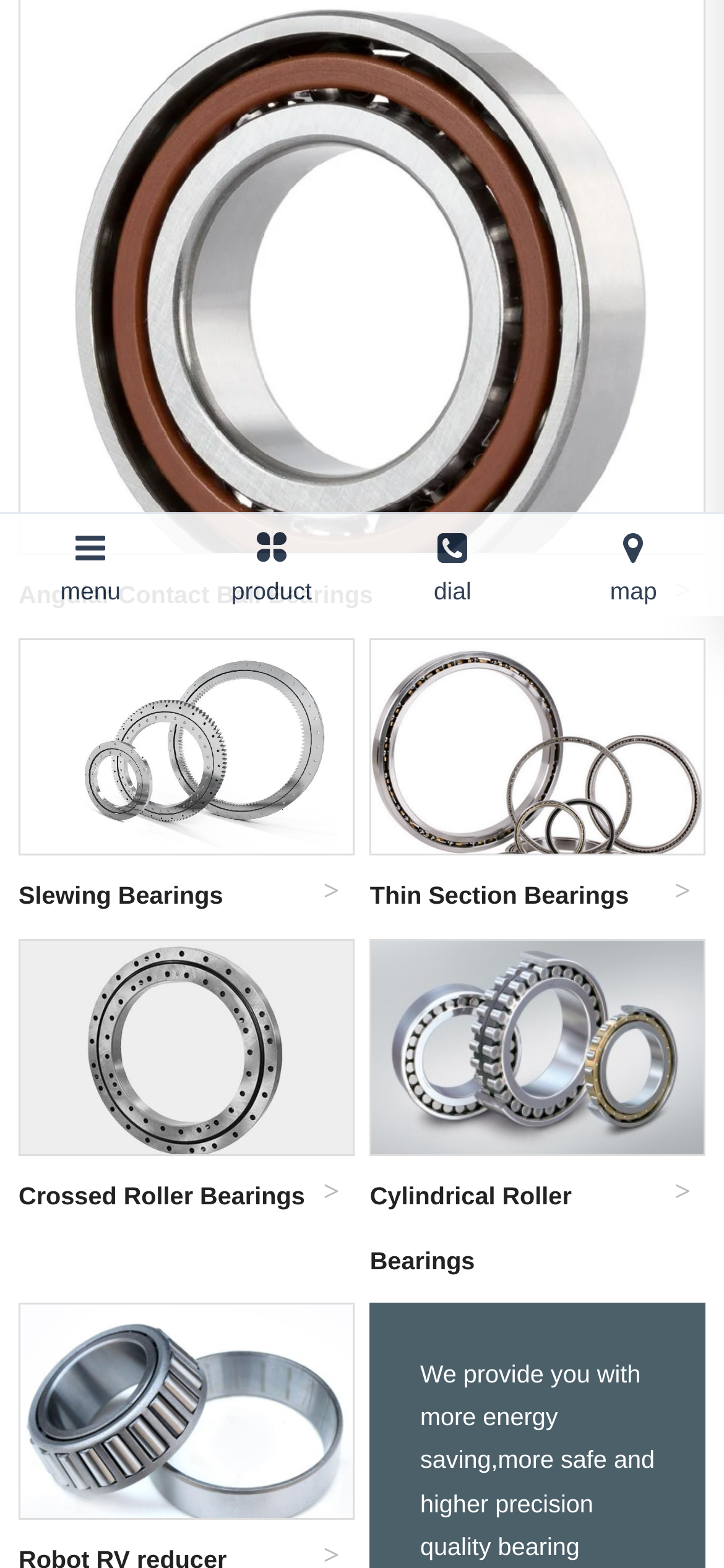Extract the bounding box of the UI element described as: "Menu".

None